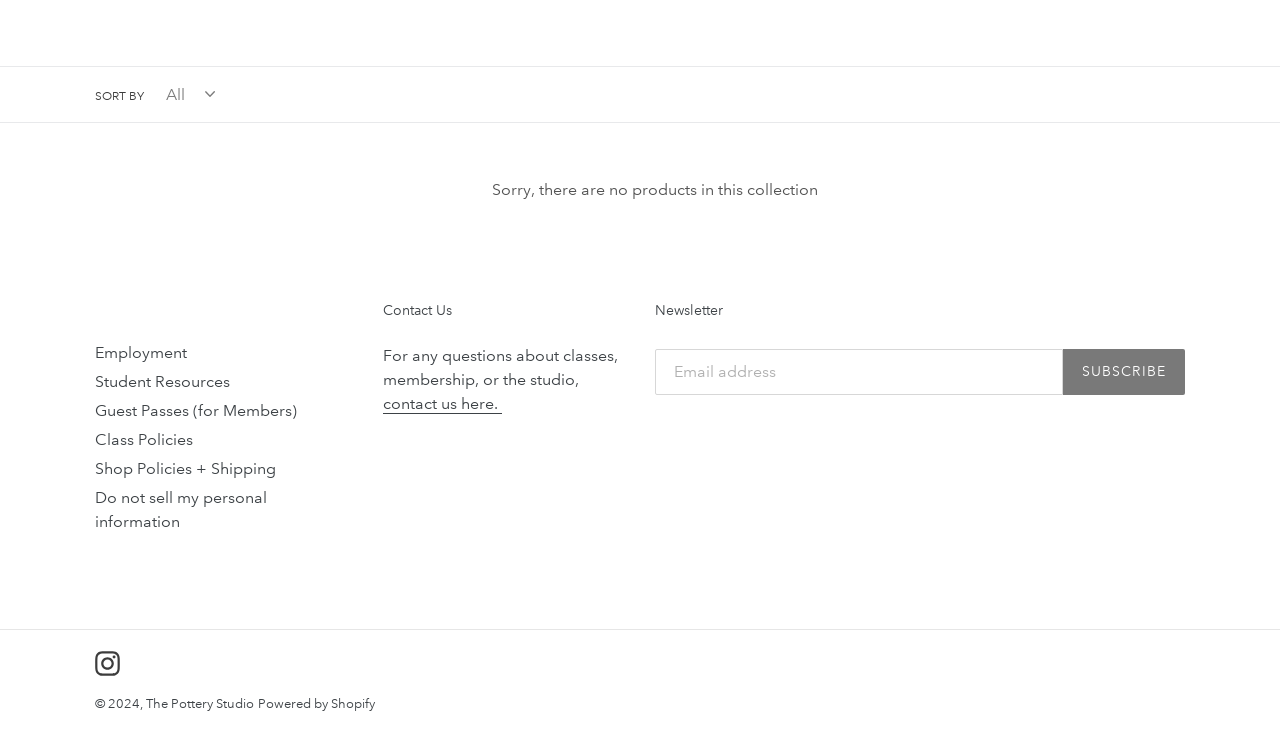Determine the bounding box coordinates of the target area to click to execute the following instruction: "click on the employment link."

[0.074, 0.457, 0.146, 0.483]